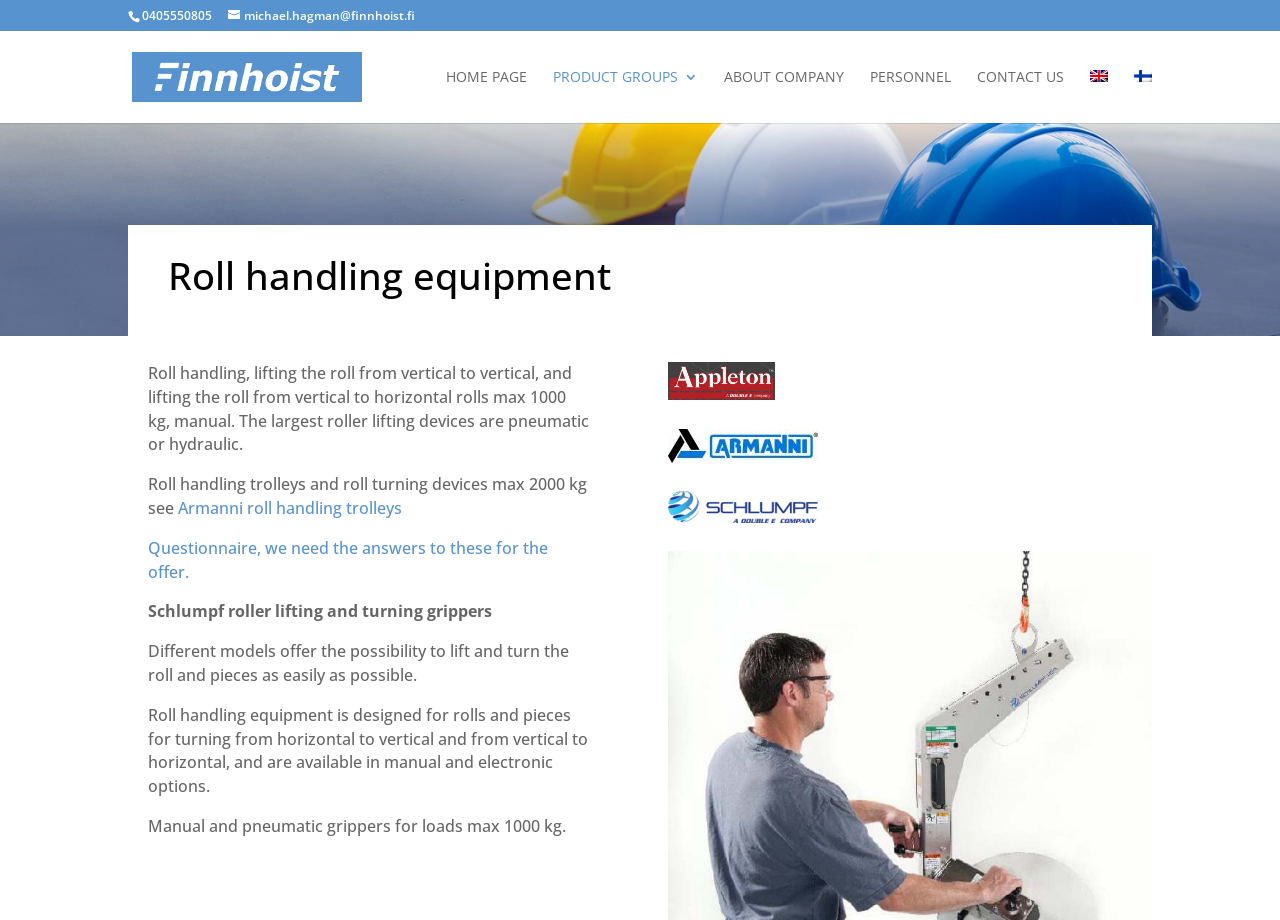Please find the bounding box coordinates of the element that must be clicked to perform the given instruction: "View product groups". The coordinates should be four float numbers from 0 to 1, i.e., [left, top, right, bottom].

[0.432, 0.076, 0.545, 0.134]